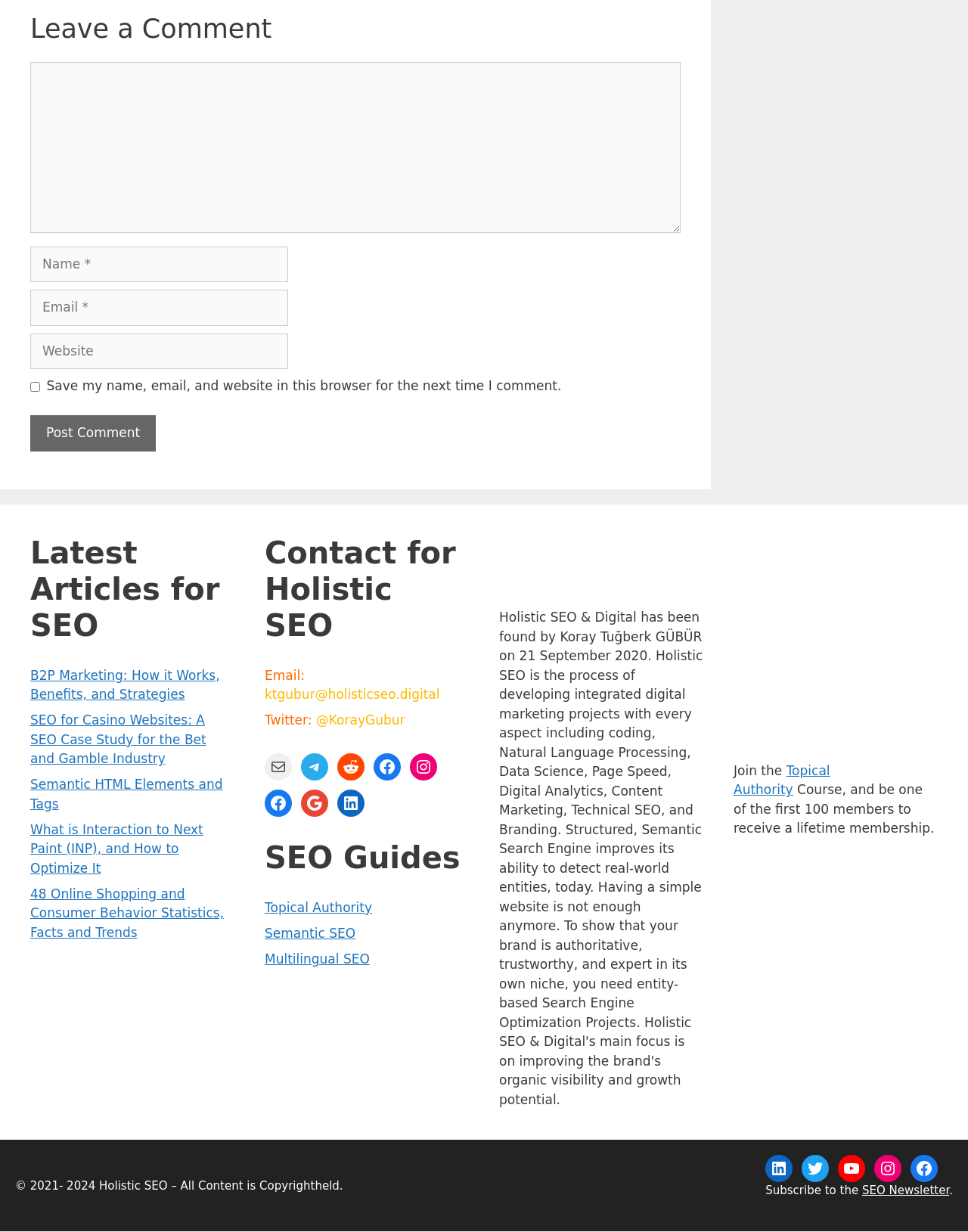Identify the bounding box of the UI element that matches this description: "Facebook".

[0.941, 0.938, 0.969, 0.96]